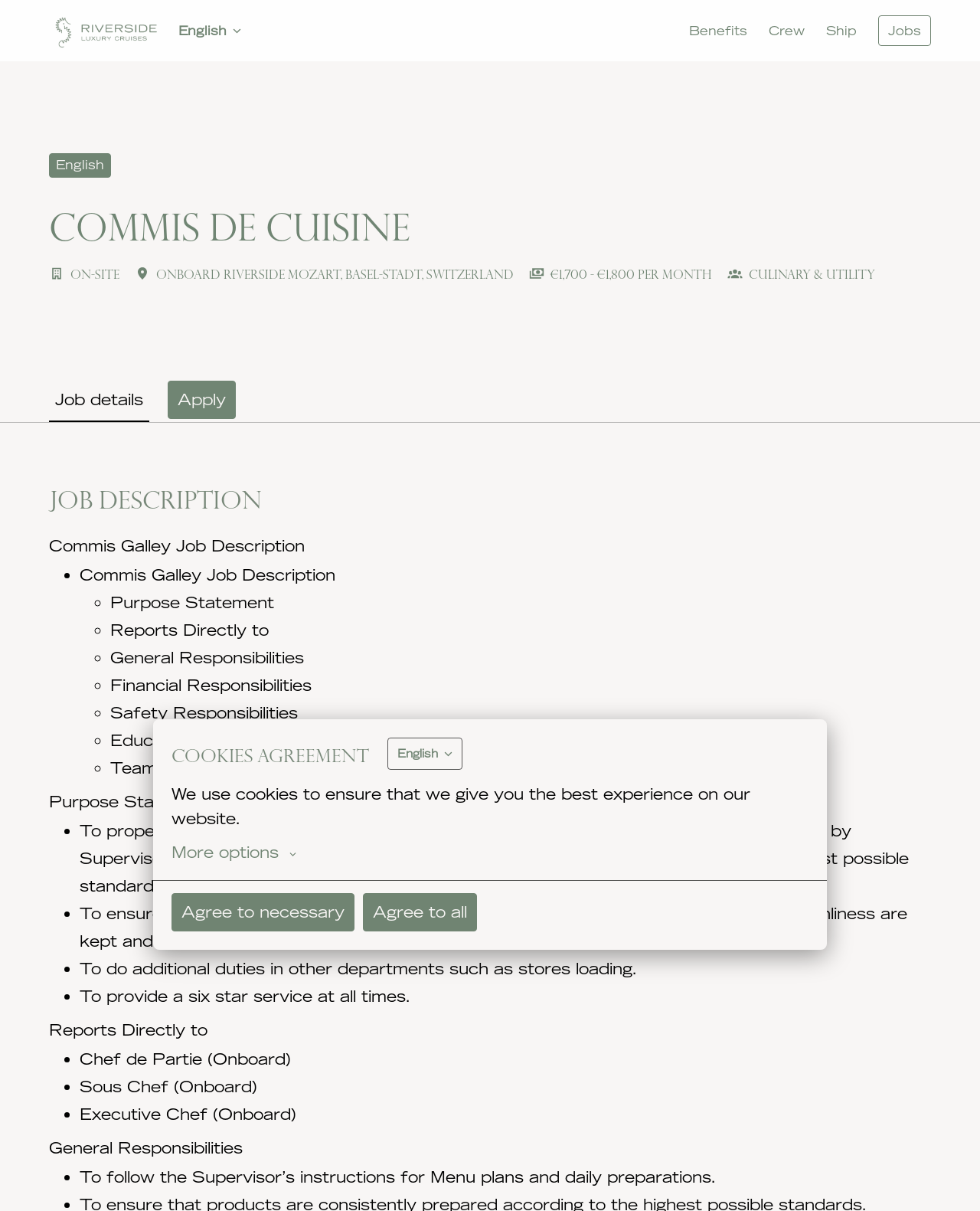Identify the bounding box coordinates for the region of the element that should be clicked to carry out the instruction: "Click the 'Jobs' link". The bounding box coordinates should be four float numbers between 0 and 1, i.e., [left, top, right, bottom].

[0.896, 0.013, 0.95, 0.038]